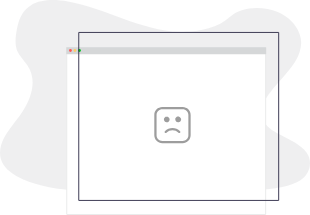What issue is hinted at by the surrounding content?
Please answer the question as detailed as possible based on the image.

The layout of the image, including the window and emoticon, suggests a digital interface, and the surrounding content hints at issues related to domain management, specifically domain expiration.